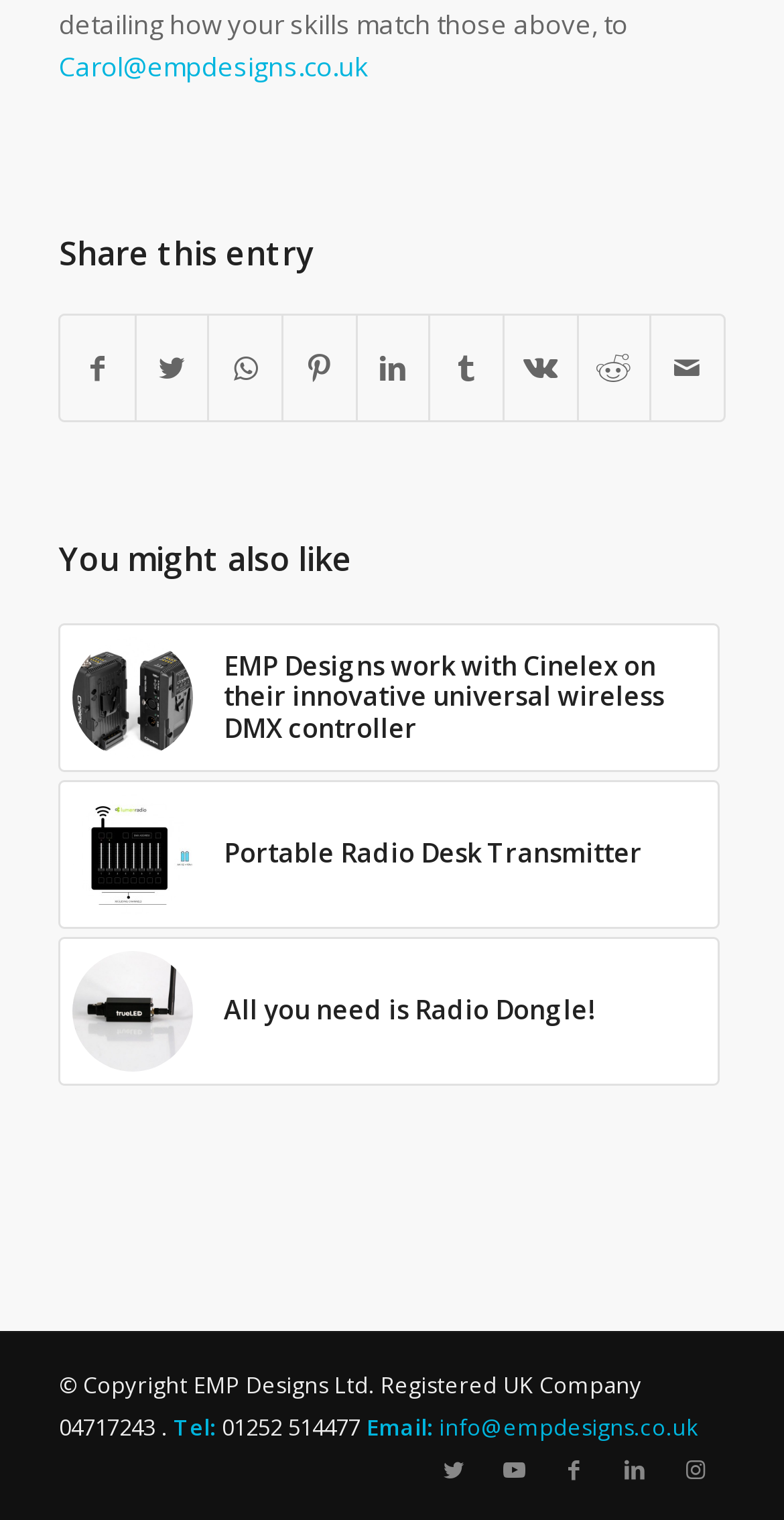Analyze the image and answer the question with as much detail as possible: 
What is the company's email address?

I found the email address by looking at the footer section of the webpage, where the contact information is typically located. The email address is listed as 'info@empdesigns.co.uk' next to the 'Email:' label.